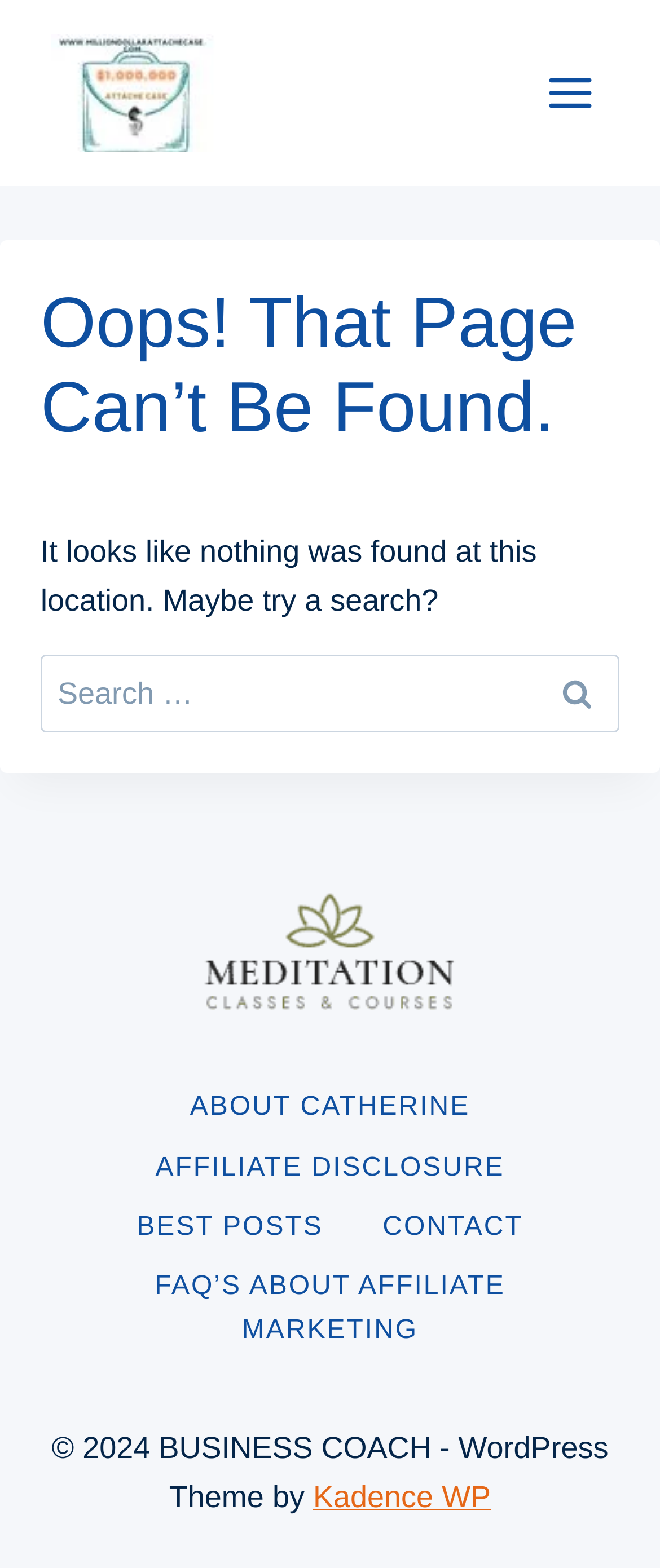Please specify the bounding box coordinates of the region to click in order to perform the following instruction: "Open menu".

[0.803, 0.037, 0.923, 0.082]